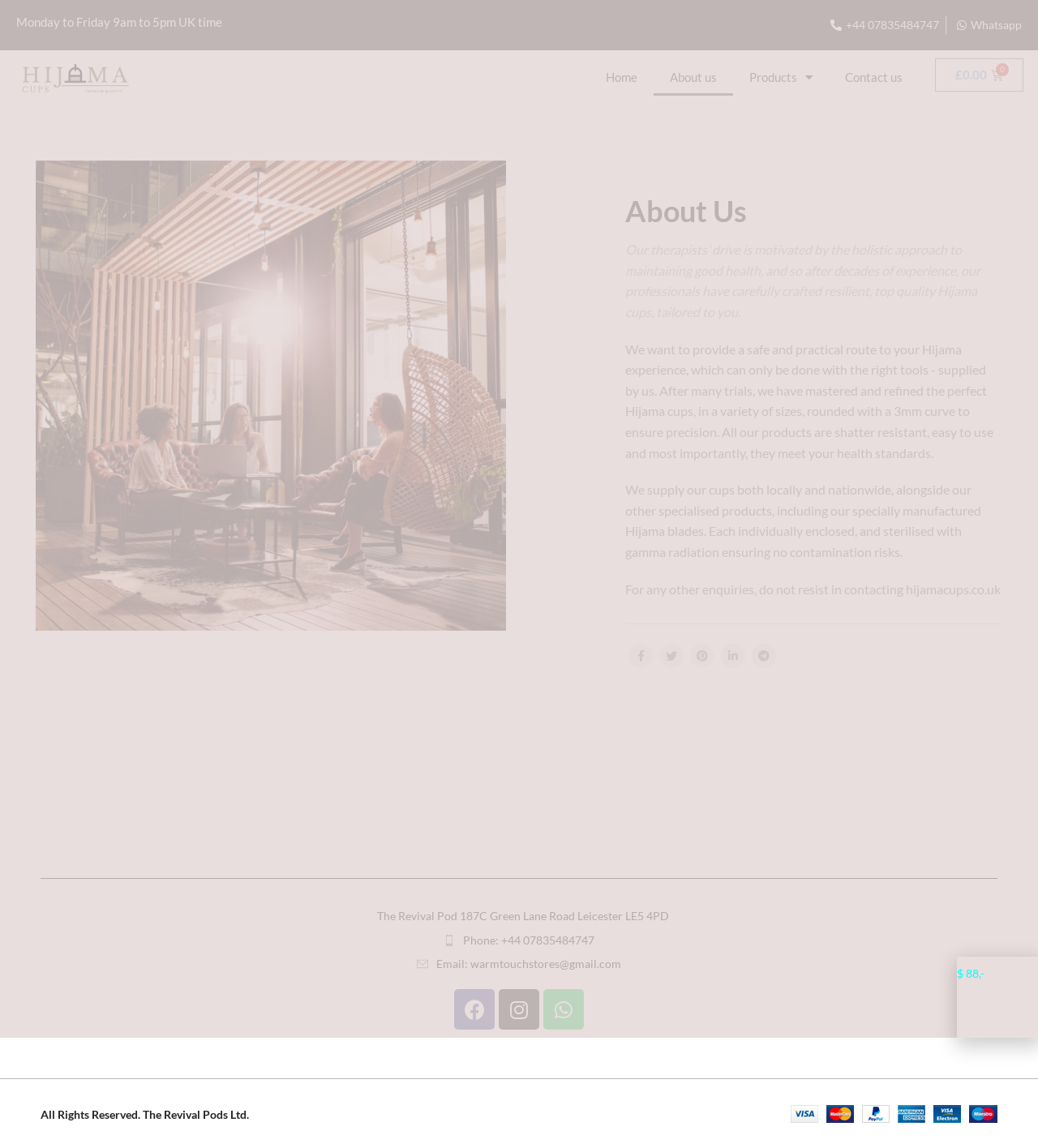Determine the bounding box coordinates for the UI element described. Format the coordinates as (top-left x, top-left y, bottom-right x, bottom-right y) and ensure all values are between 0 and 1. Element description: aria-label="Linkedin social link"

[0.695, 0.561, 0.718, 0.582]